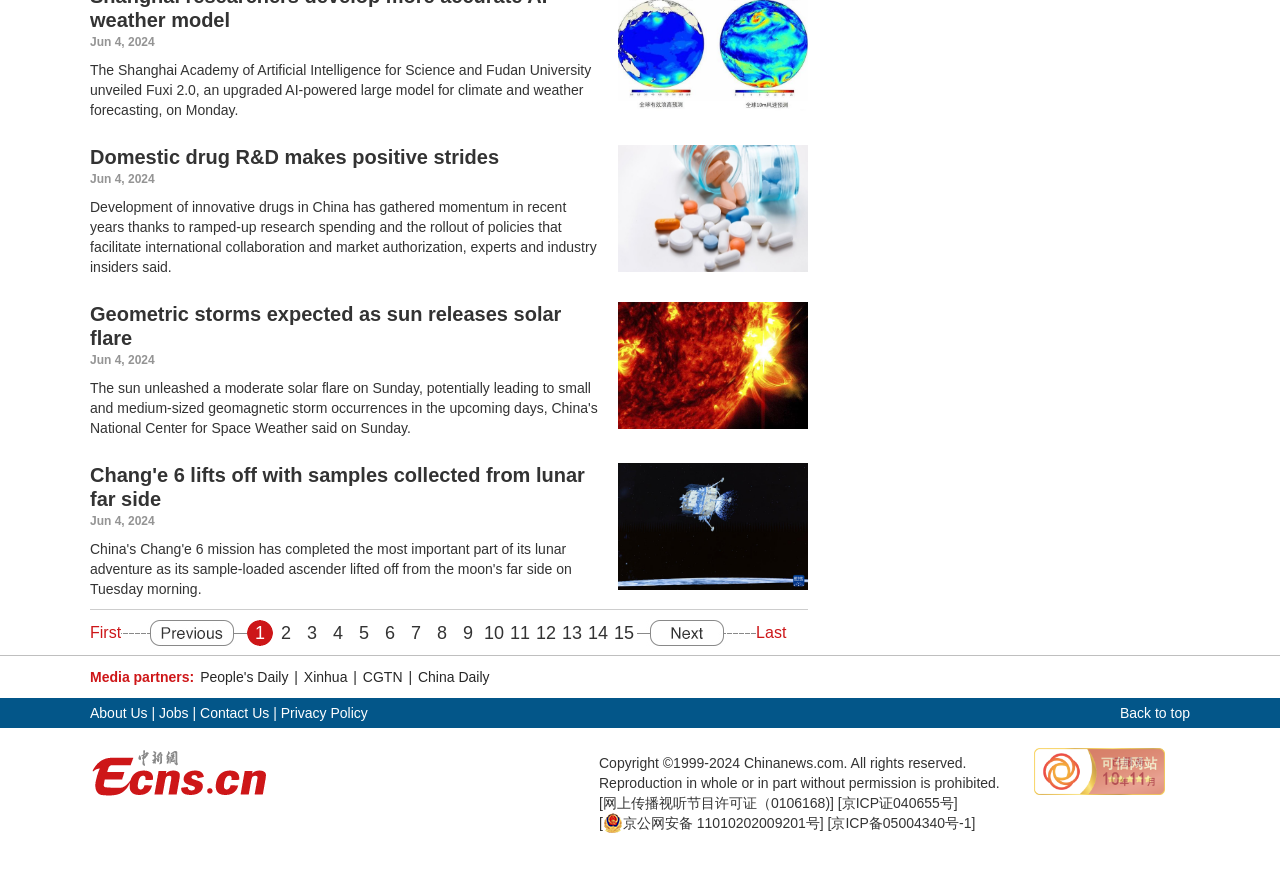What is the copyright year range of Chinanews.com?
Look at the screenshot and respond with one word or a short phrase.

1999-2024